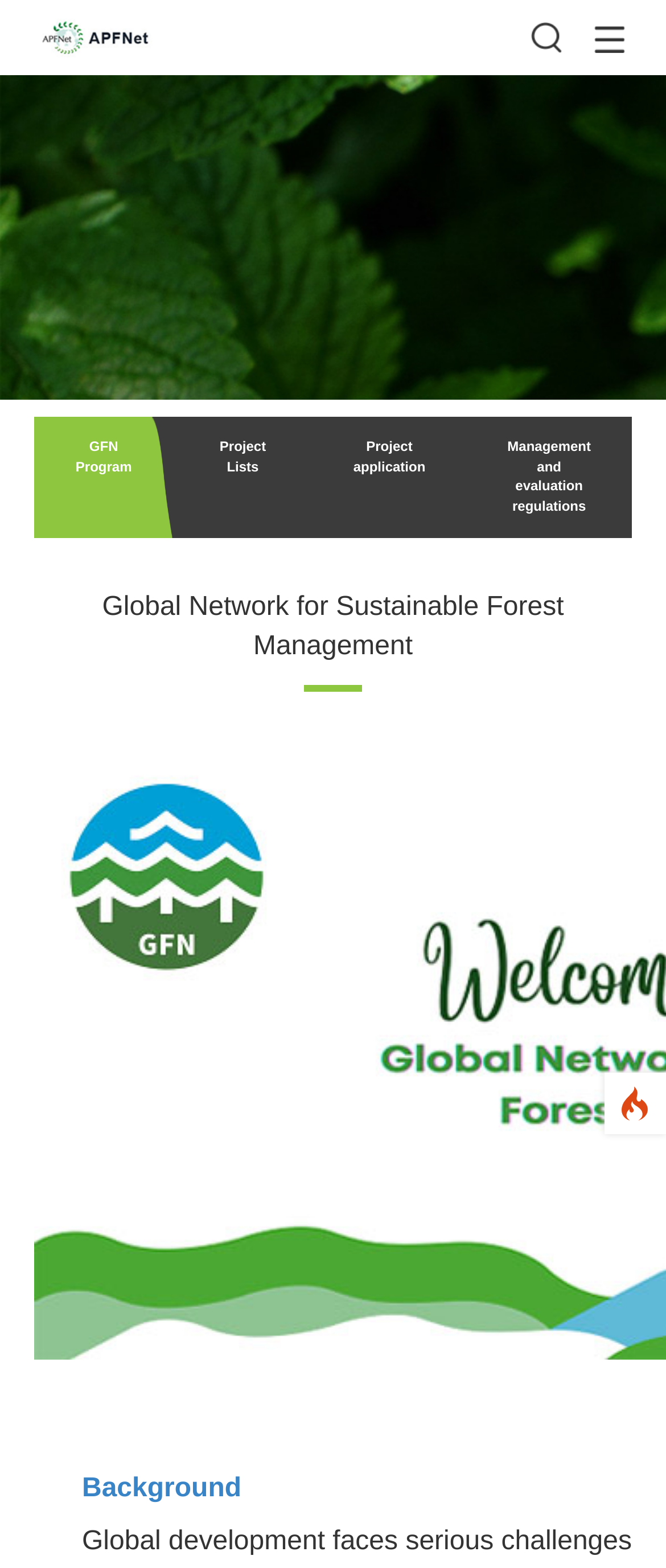How many links are present in the top navigation bar?
Can you provide an in-depth and detailed response to the question?

The top navigation bar contains four links: 'GFN Program', 'Project Lists', 'Project application', and 'Management and evaluation regulations'. These links are located at [0.051, 0.265, 0.26, 0.343], [0.26, 0.265, 0.469, 0.343], [0.469, 0.265, 0.7, 0.343], and [0.7, 0.265, 0.949, 0.343] respectively.